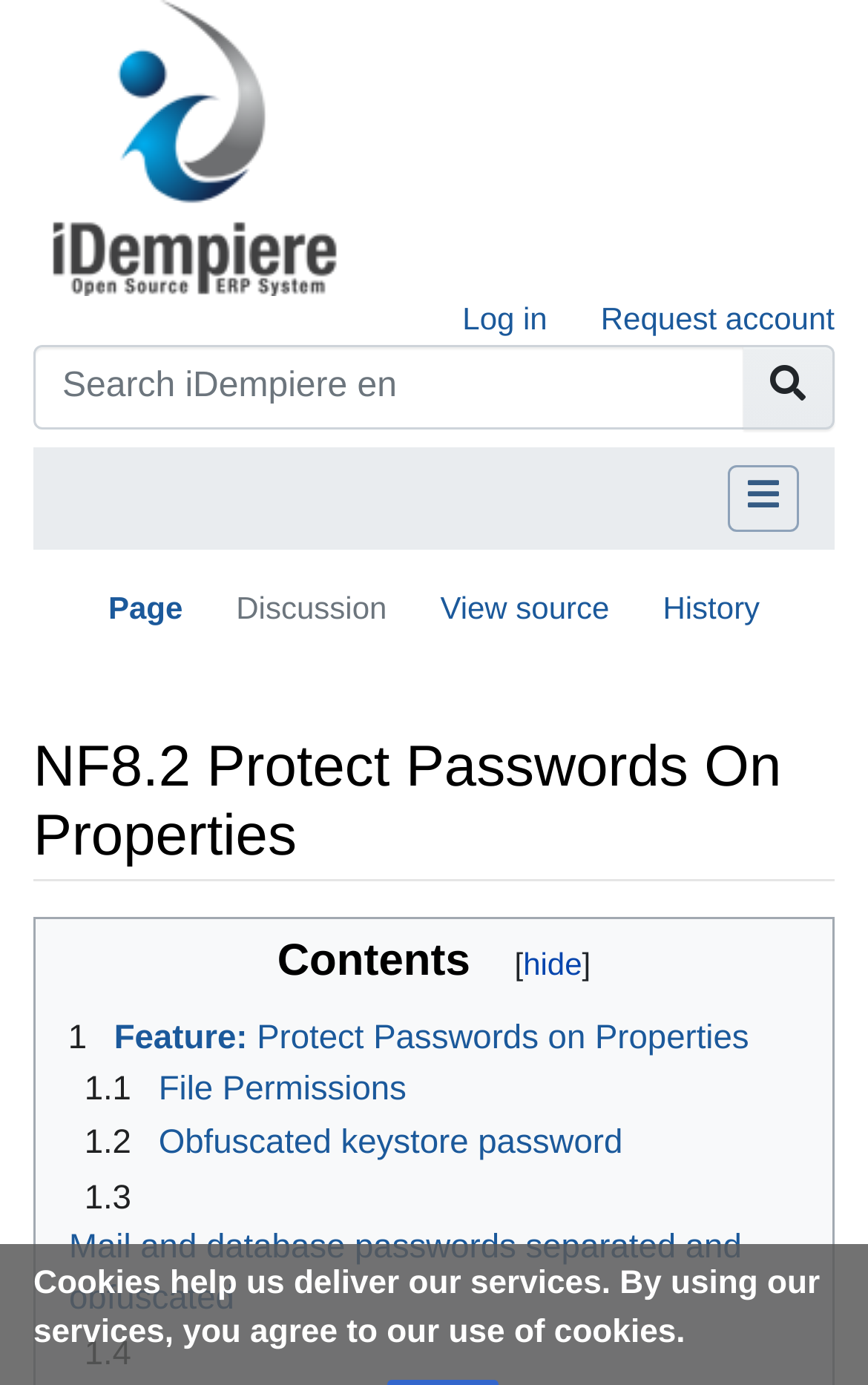How many navigation options are there?
Please provide a comprehensive answer based on the information in the image.

There are two navigation options: 'navigation' and 'search', which are links located at the top right corner of the webpage, separated by a comma.